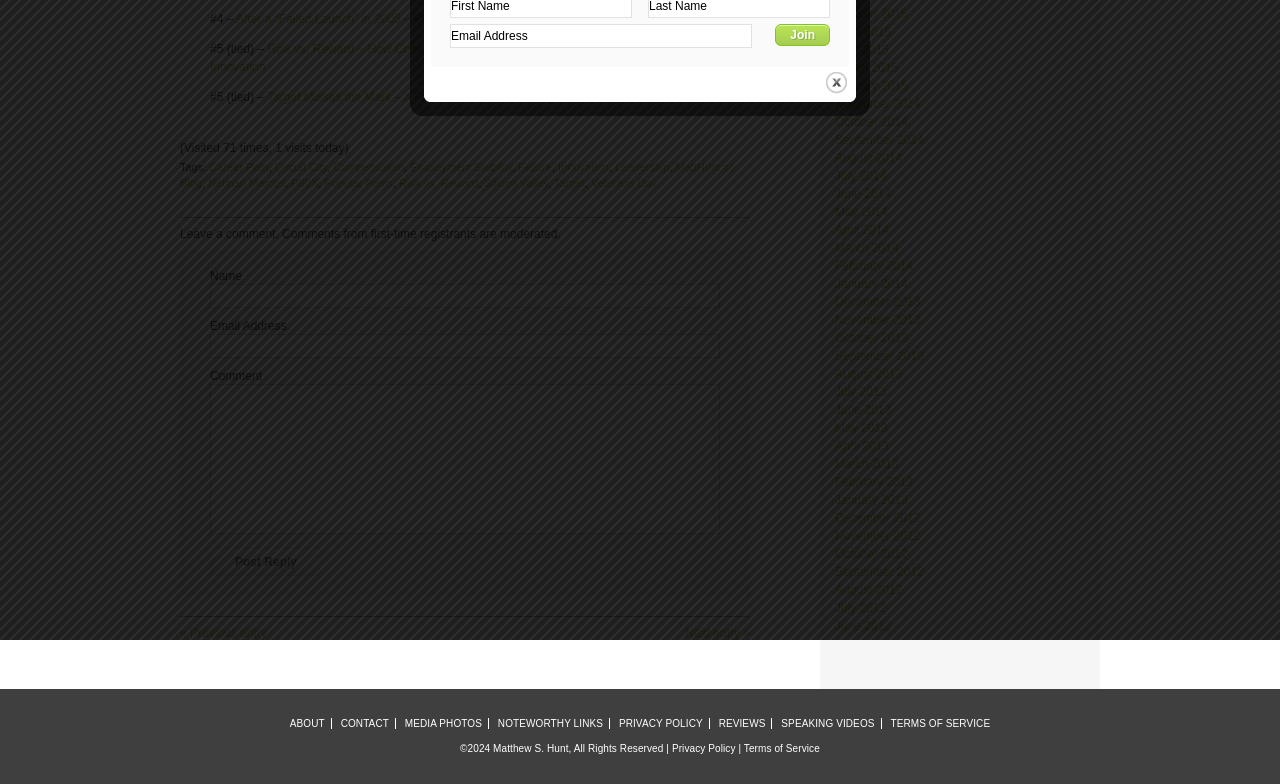Locate the bounding box coordinates for the element described below: "name="comment"". The coordinates must be four float values between 0 and 1, formatted as [left, top, right, bottom].

[0.164, 0.489, 0.562, 0.68]